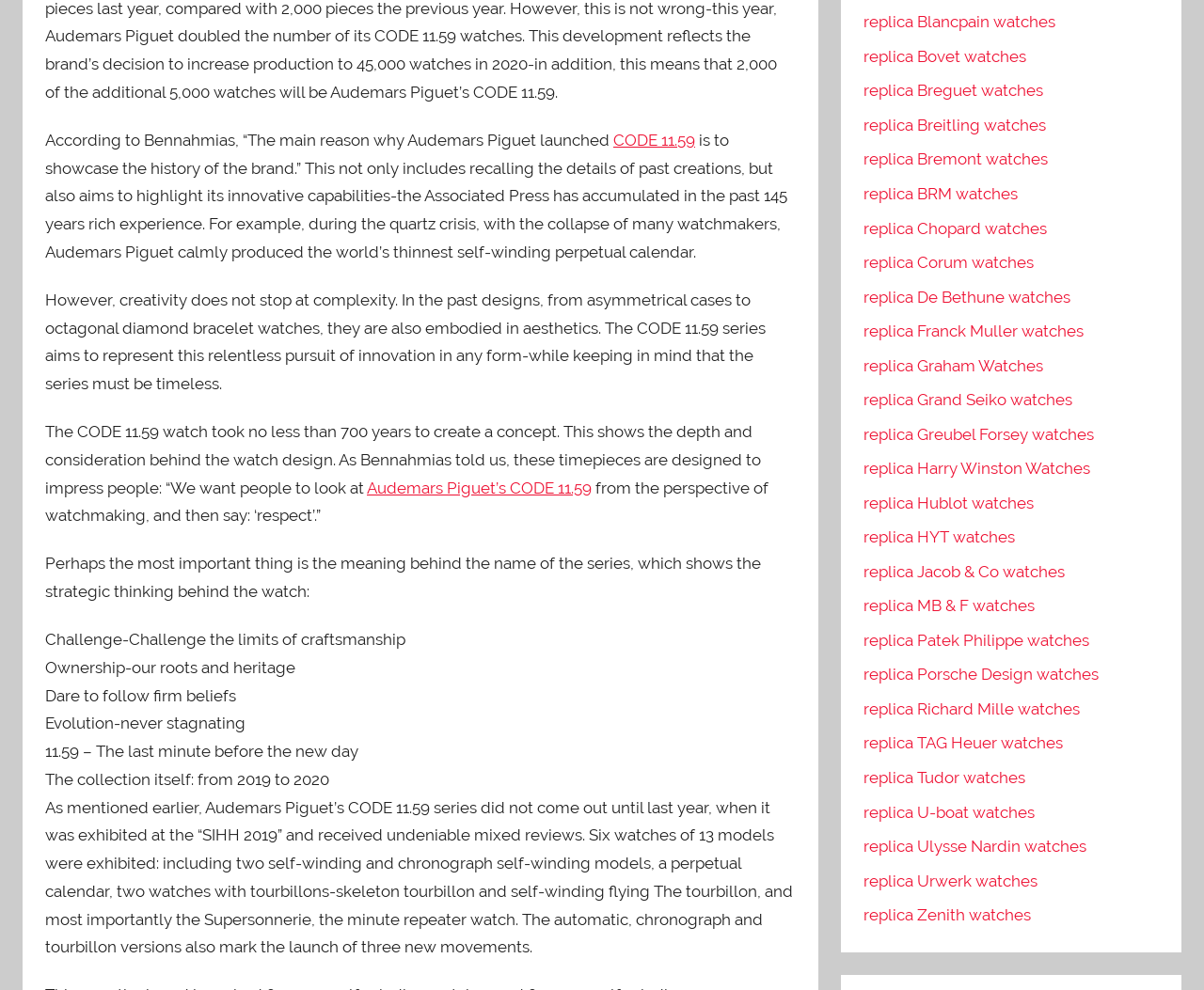Determine the bounding box coordinates of the element that should be clicked to execute the following command: "Click on CODE 11.59".

[0.509, 0.132, 0.577, 0.151]